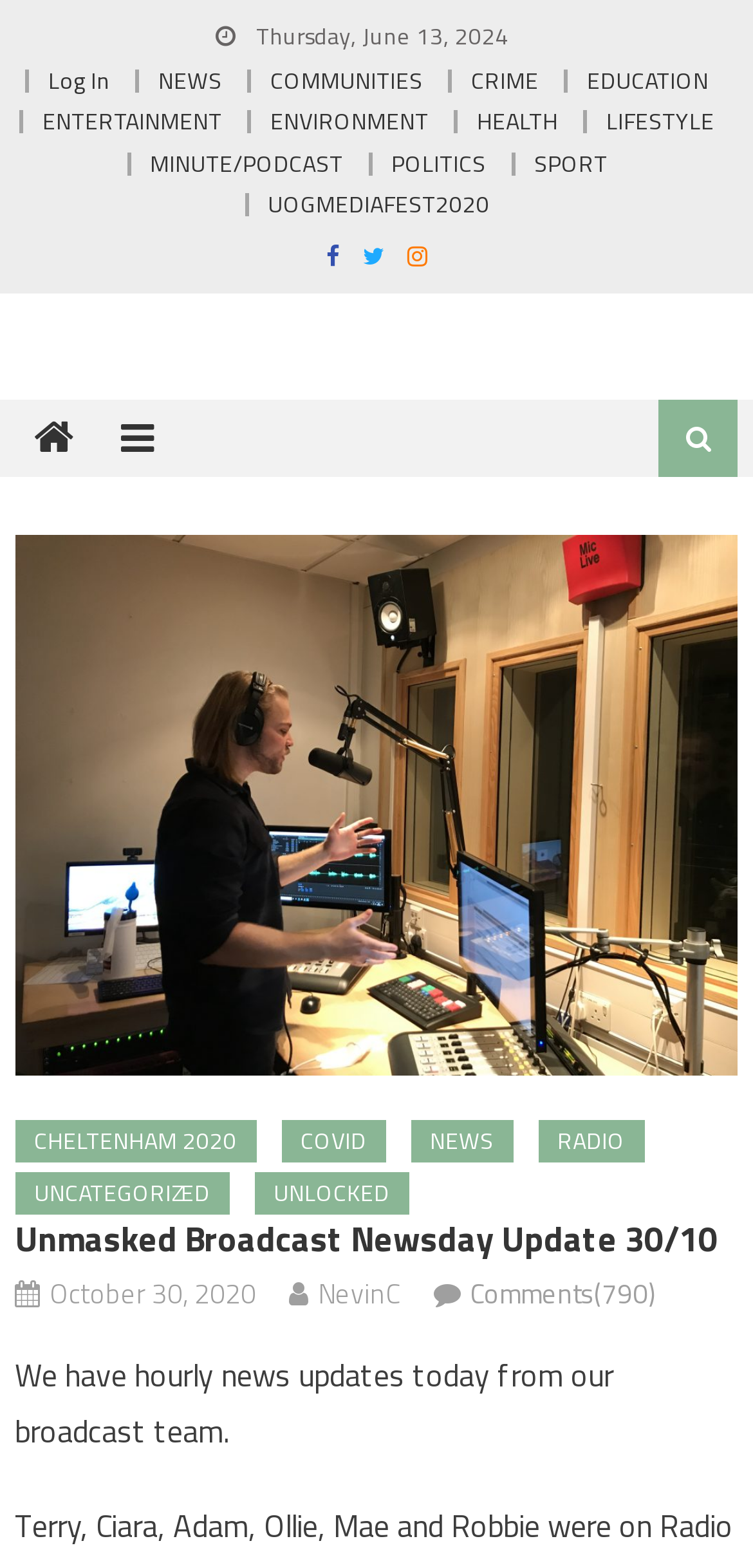Give an extensive and precise description of the webpage.

This webpage appears to be a news website, specifically a broadcast news update page. At the top, there is a date displayed, "Thursday, June 13, 2024". Below this, there is a navigation menu with several links, including "Log In", "NEWS", "COMMUNITIES", "CRIME", "EDUCATION", and others, stretching across the top of the page.

Below the navigation menu, there are more links, including "MINUTE/PODCAST", "POLITICS", "SPORT", and others. On the right side of these links, there are several icons, represented by Unicode characters, which may be social media links or other interactive elements.

Further down the page, there is a large section with a heading "Unmasked Broadcast Newsday Update 30/10". Below this heading, there are several links, including "CHELTENHAM 2020", "COVID", "NEWS", and others. These links are likely categories or tags for news articles.

On the right side of these links, there is a figure, which may be an image or a graphic. Below this figure, there is a section with a heading "Unmasked Broadcast Newsday Update 30/10" again, followed by a link "October 30, 2020" and a time indicator. There are also links to the author "NevinC" and a comments section with 790 comments.

Finally, at the bottom of the page, there is a static text paragraph that reads "We have hourly news updates today from our broadcast team."